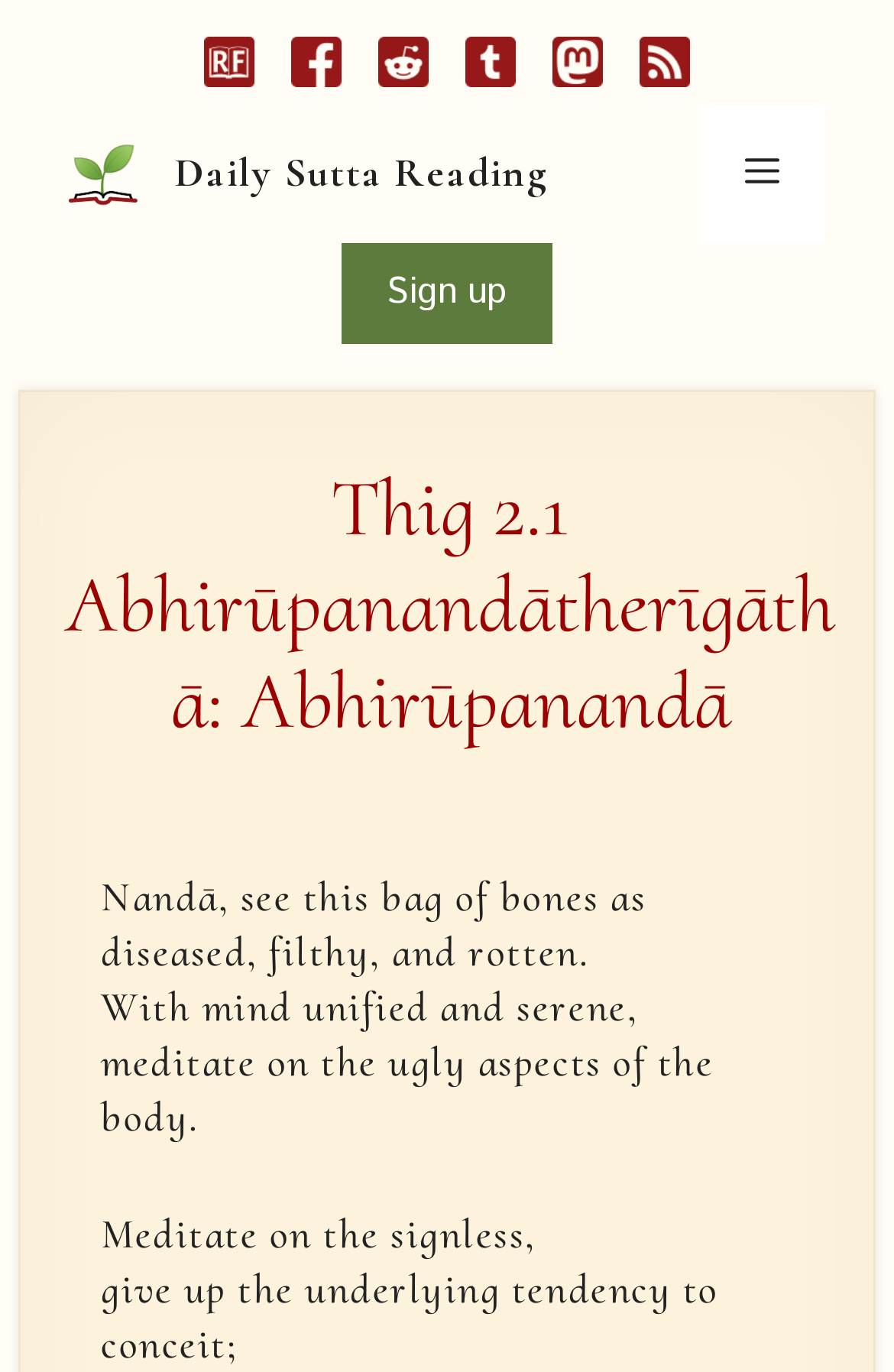Identify the bounding box of the UI element that matches this description: "Menu".

[0.782, 0.077, 0.923, 0.177]